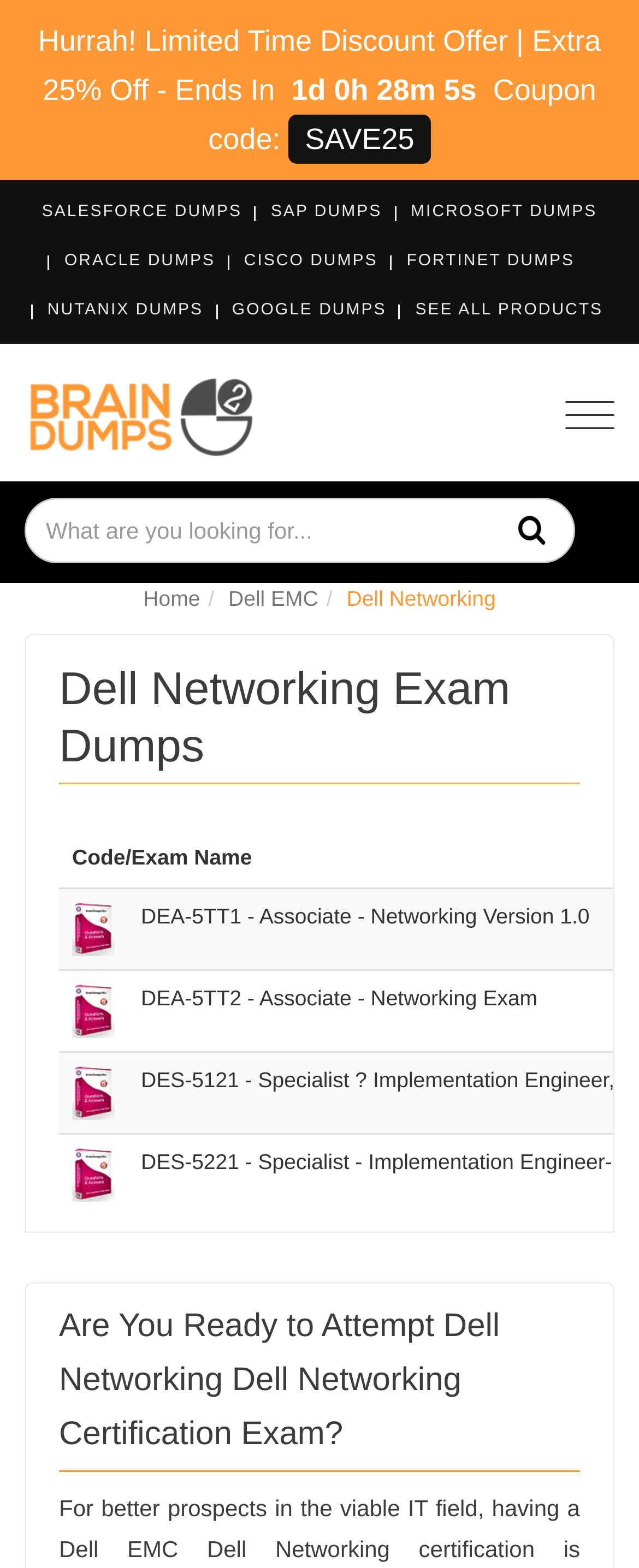Can you give a detailed response to the following question using the information from the image? How many navigation links are there?

The navigation links can be found at the top of the webpage, and by counting the number of links, we can see that there are 3 links: 'Home', 'Dell EMC', and 'Logo_main'.